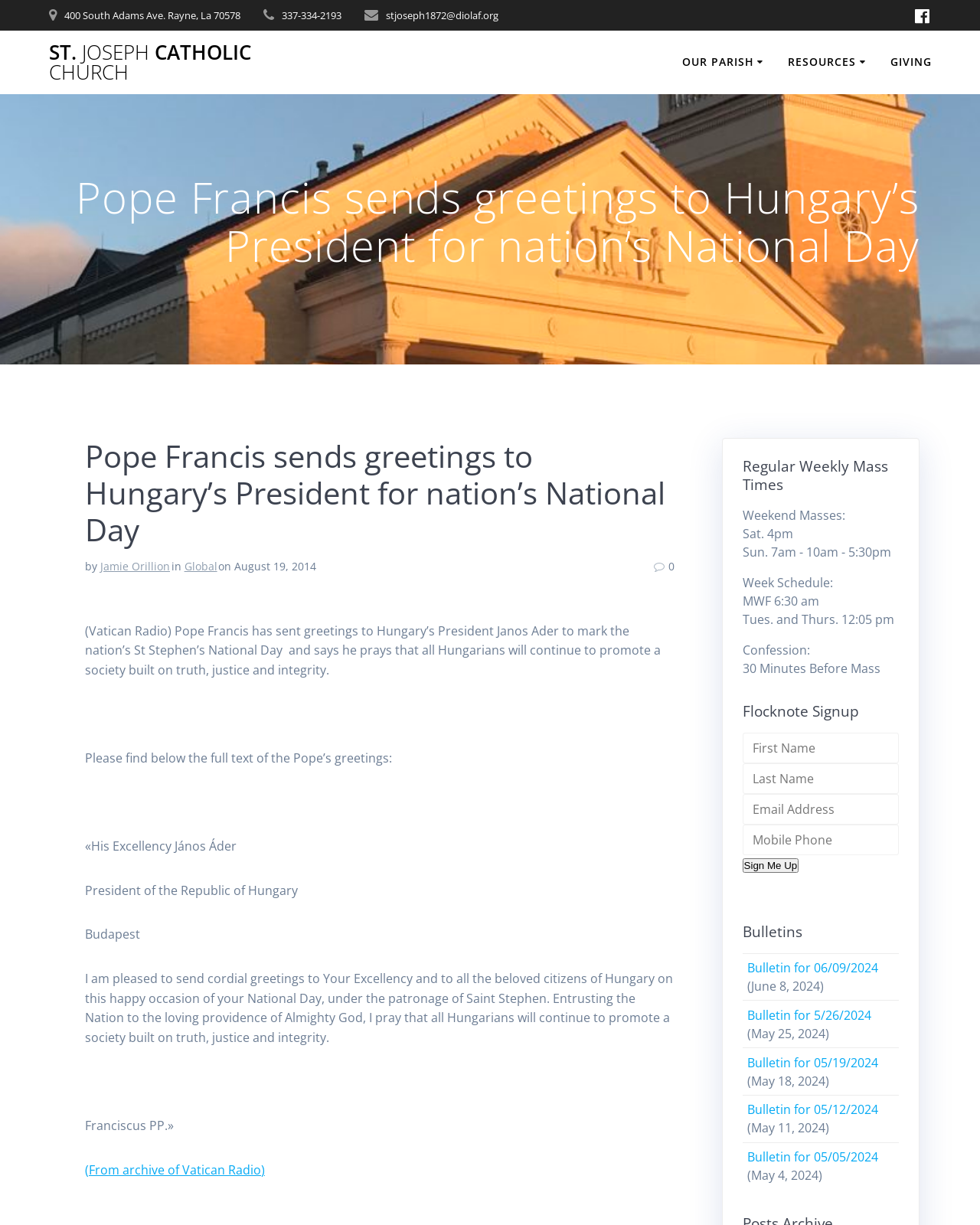What is the phone number of St. Joseph Catholic Church?
We need a detailed and exhaustive answer to the question. Please elaborate.

I found the phone number by examining the static text elements at the top of the webpage, which provide the church's contact information.